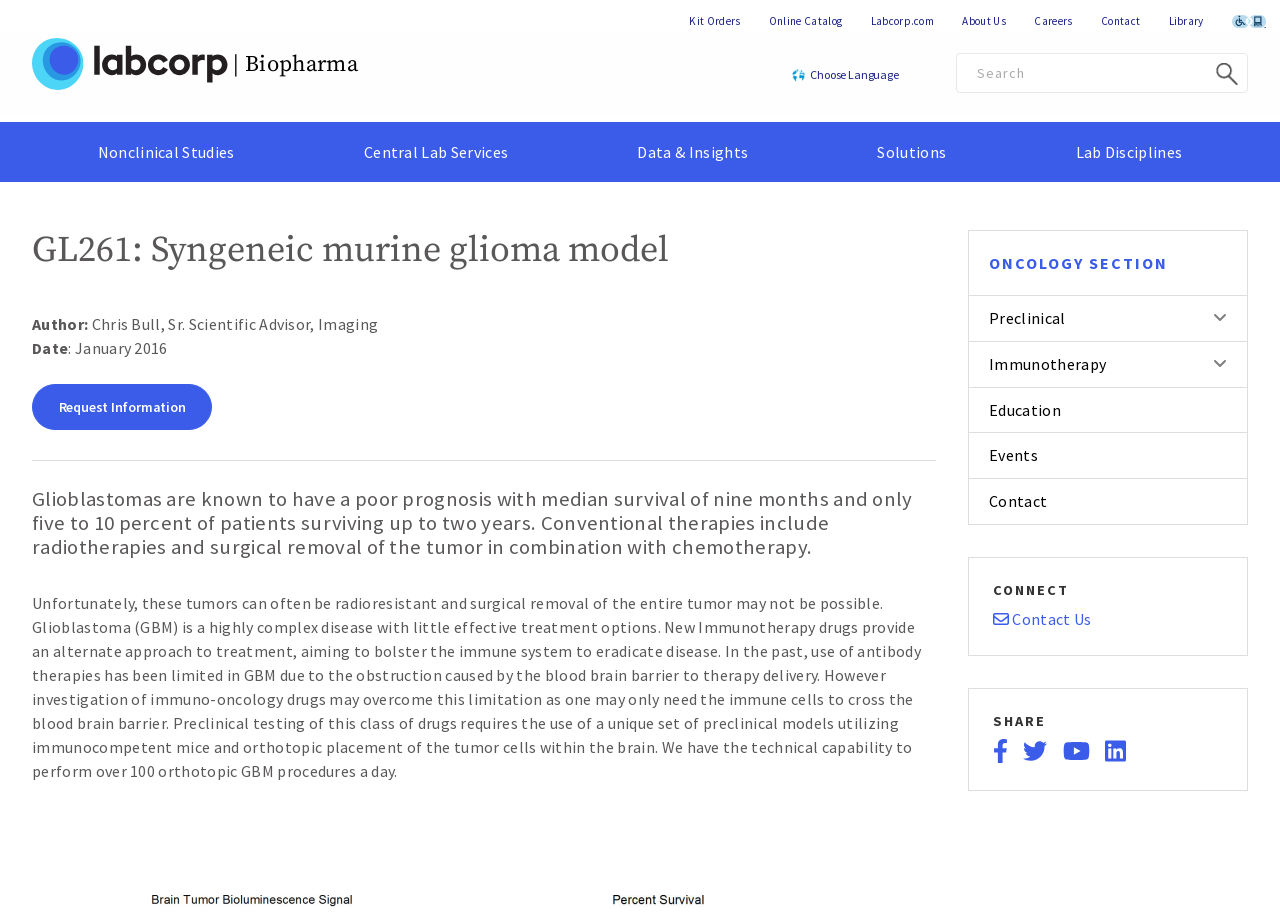Reply to the question with a brief word or phrase: What is the name of the author of this article?

Chris Bull